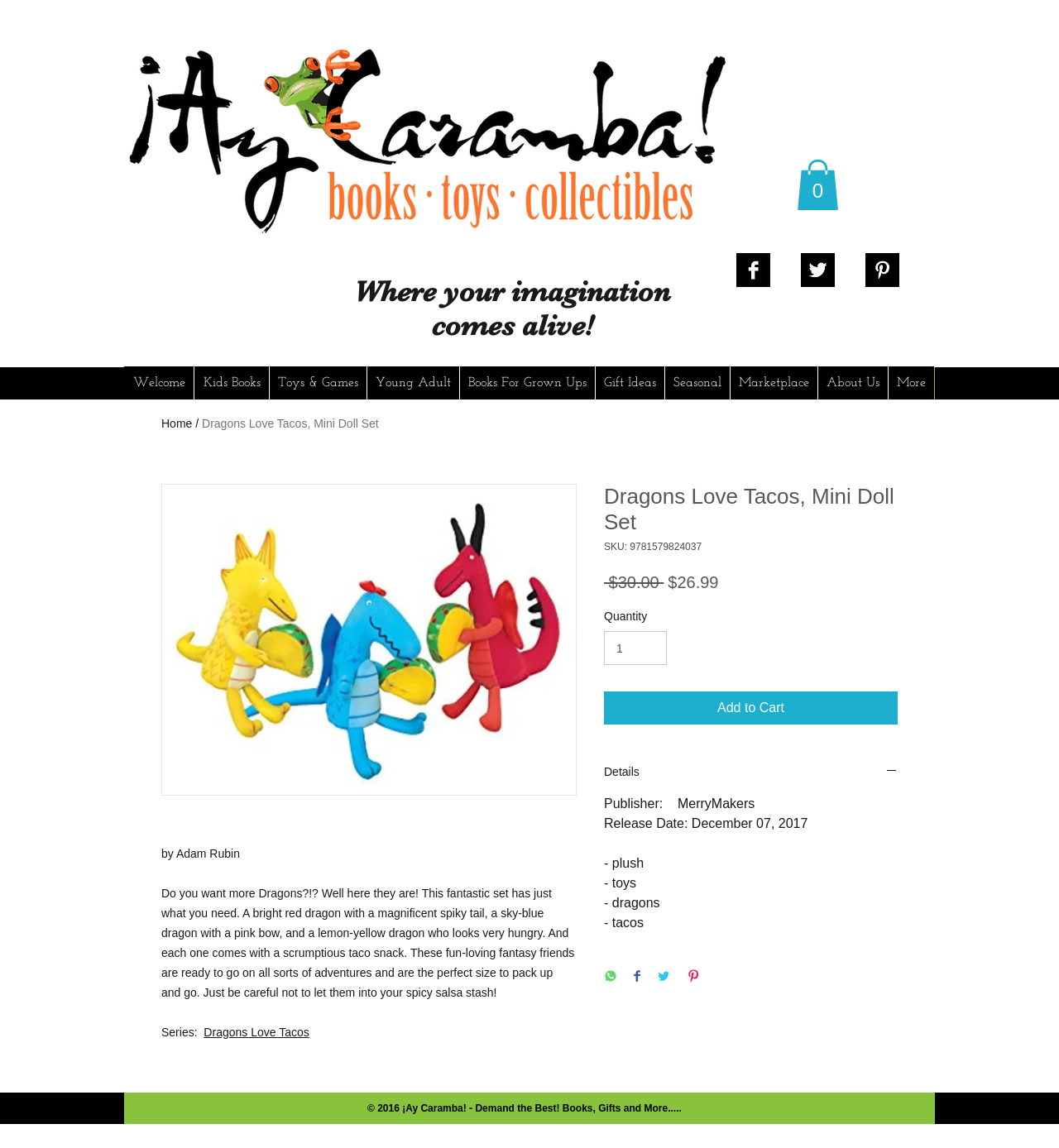Look at the image and give a detailed response to the following question: What is the publisher of the book?

I found the answer by looking at the details section, which says 'Publisher: MerryMakers'.